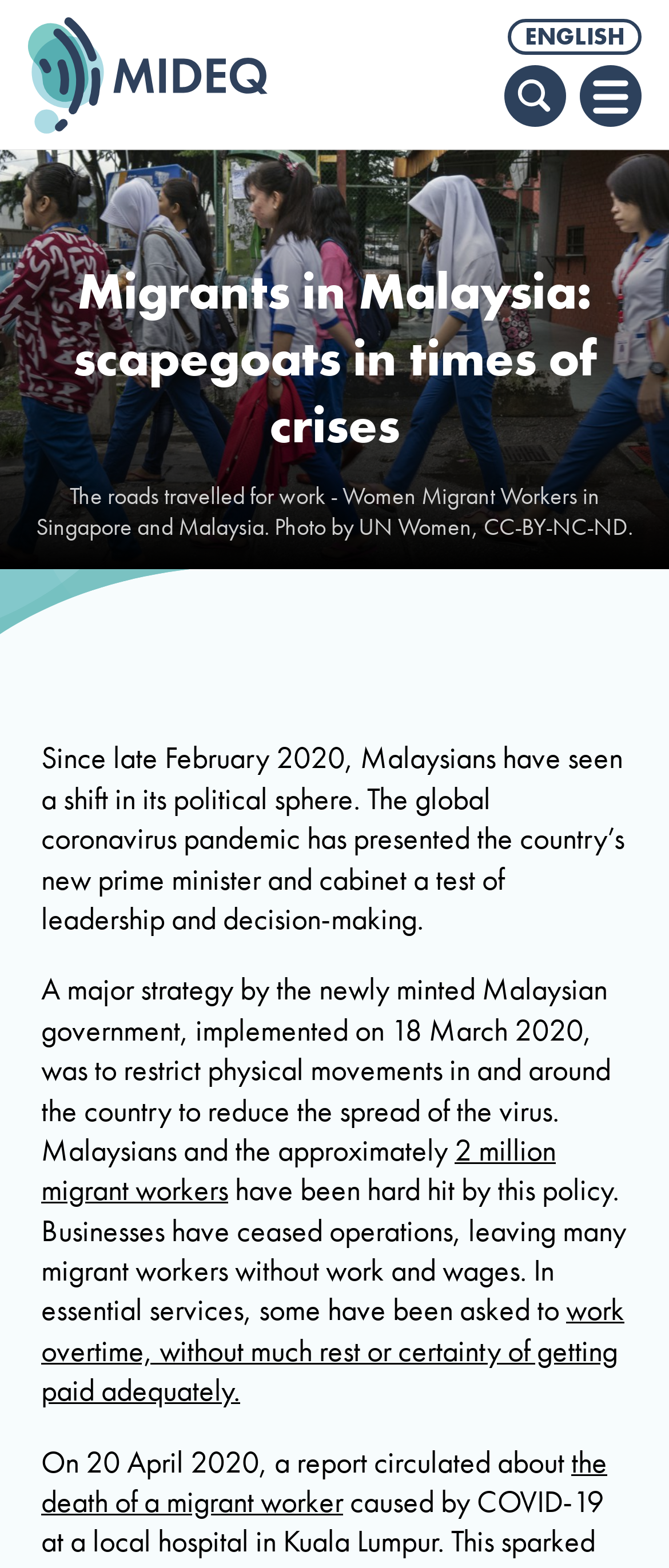Generate the main heading text from the webpage.

Migrants in Malaysia: scapegoats in times of crises